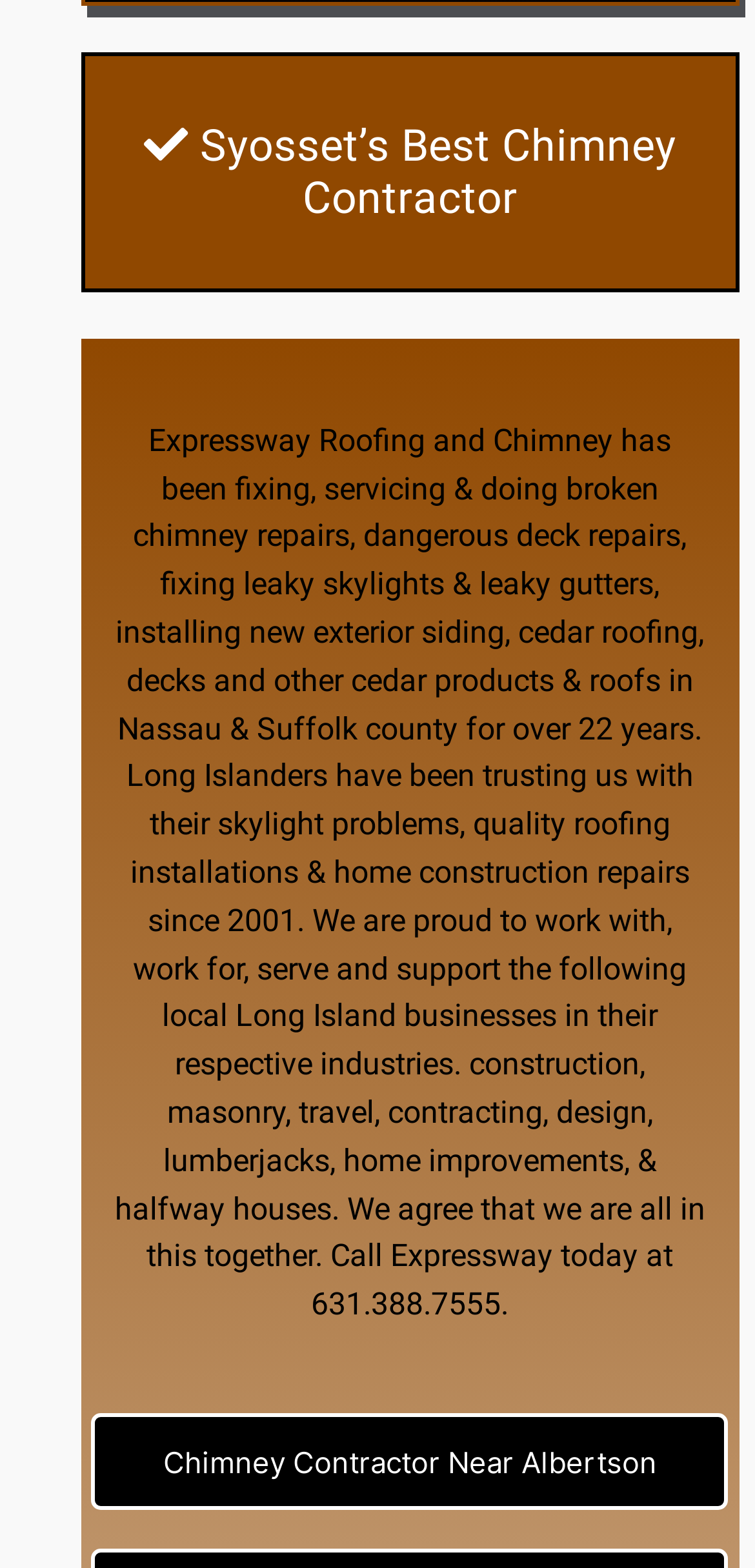Please specify the bounding box coordinates of the area that should be clicked to accomplish the following instruction: "Find a Chimney Contractor Near Albertson". The coordinates should consist of four float numbers between 0 and 1, i.e., [left, top, right, bottom].

[0.216, 0.921, 0.87, 0.944]